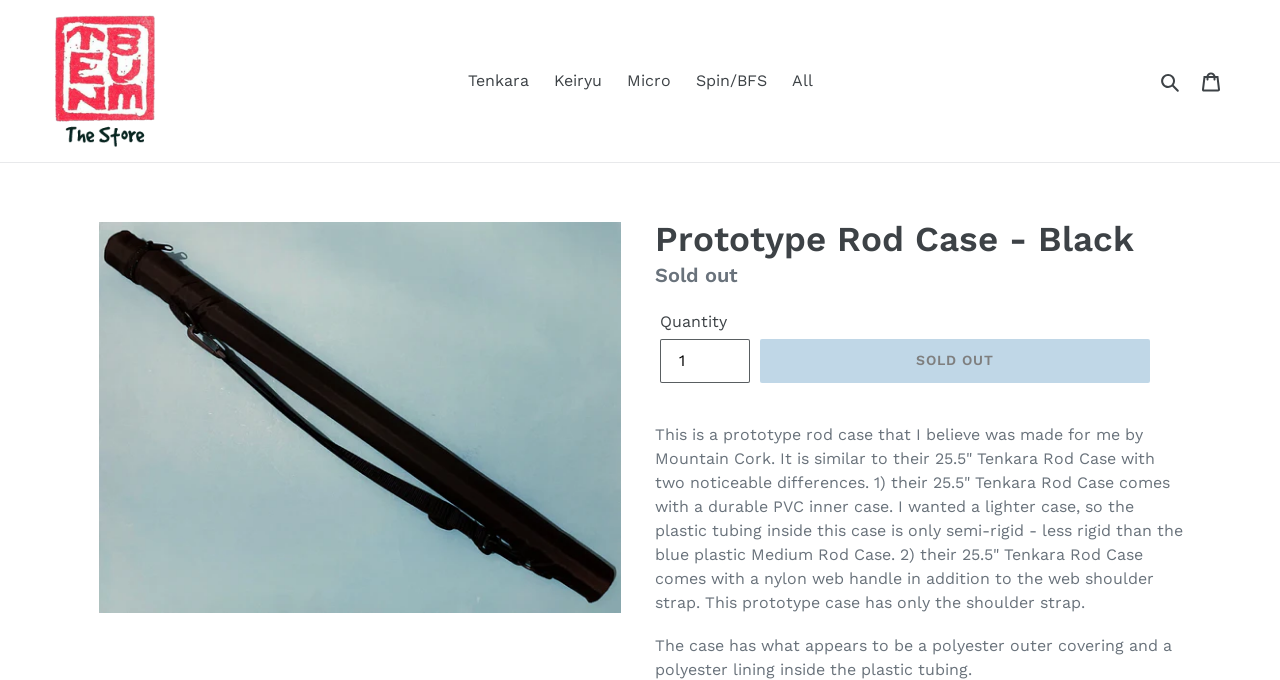Find the bounding box coordinates of the element I should click to carry out the following instruction: "Click the 'About Us' link".

None